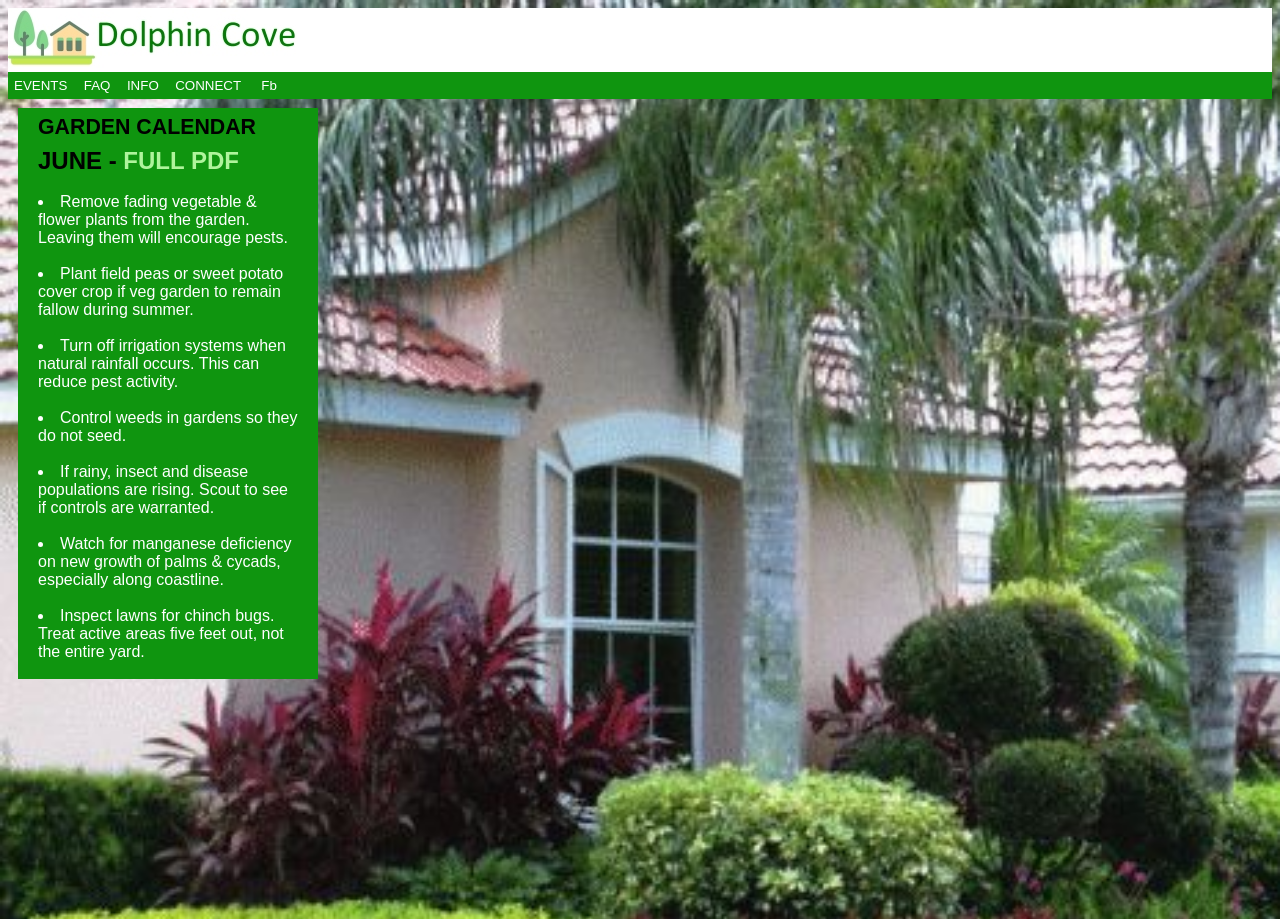Give a succinct answer to this question in a single word or phrase: 
What should be inspected in lawns?

Chinch bugs